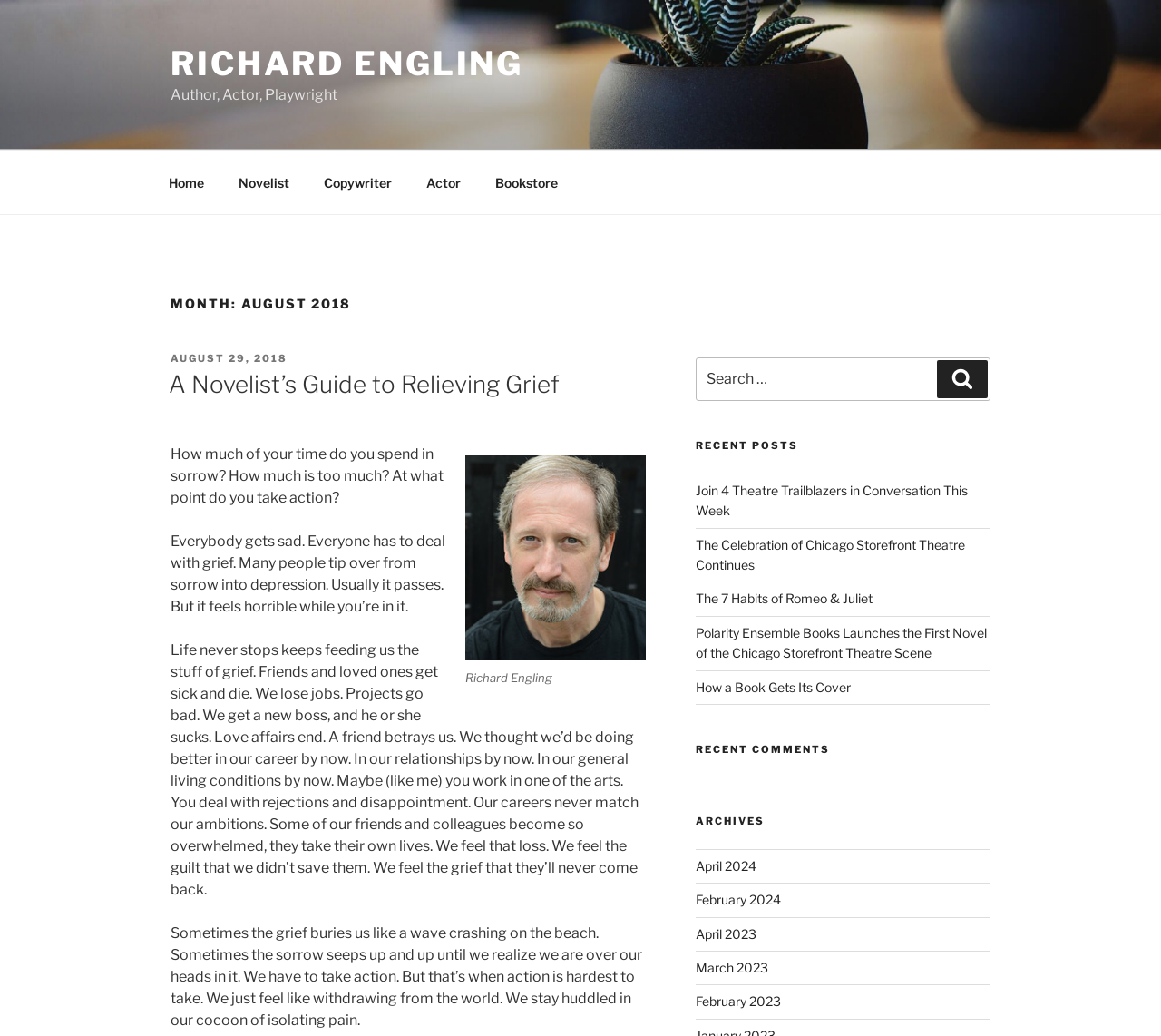Could you determine the bounding box coordinates of the clickable element to complete the instruction: "Click on the 'Home' link"? Provide the coordinates as four float numbers between 0 and 1, i.e., [left, top, right, bottom].

[0.131, 0.155, 0.189, 0.197]